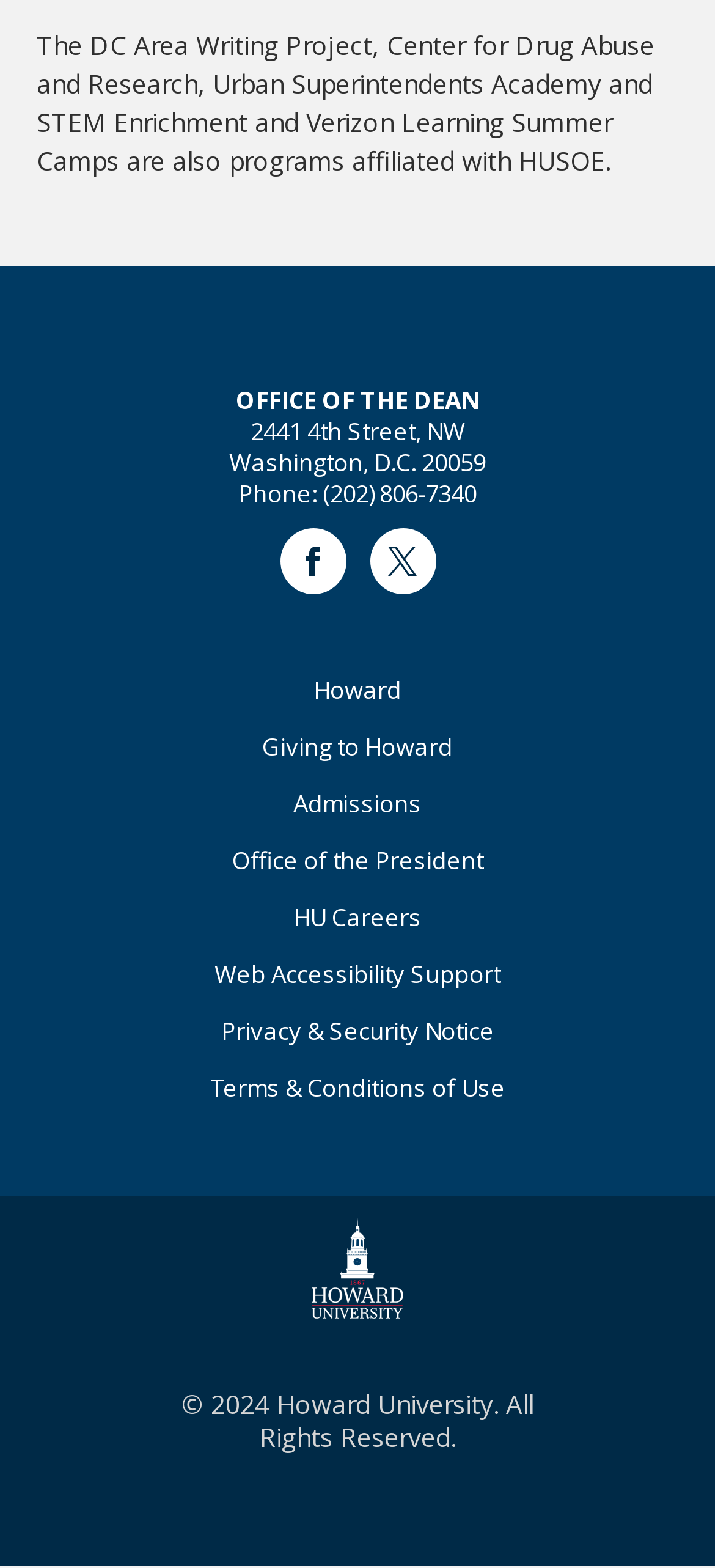What is the phone number of the Office of the Dean?
Using the information from the image, provide a comprehensive answer to the question.

I found the phone number by looking at the footer section of the webpage, where it lists the contact information for the Office of the Dean. The phone number is specified as '(202) 806-7340'.